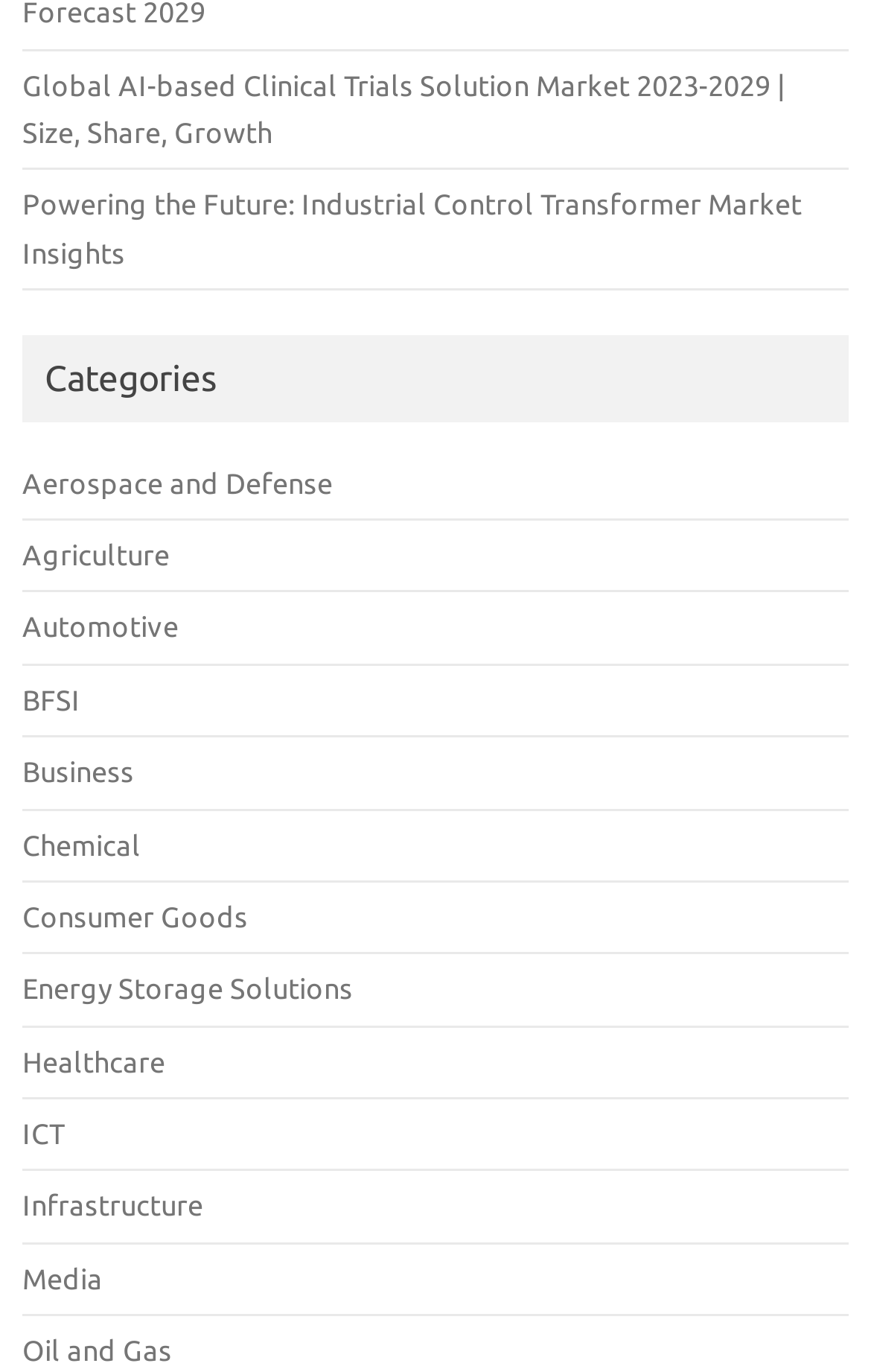Is there a category for Oil and Gas?
Please provide a detailed answer to the question.

I searched through the links under the 'Categories' static text and found a link labeled 'Oil and Gas', which indicates that there is a category for Oil and Gas.